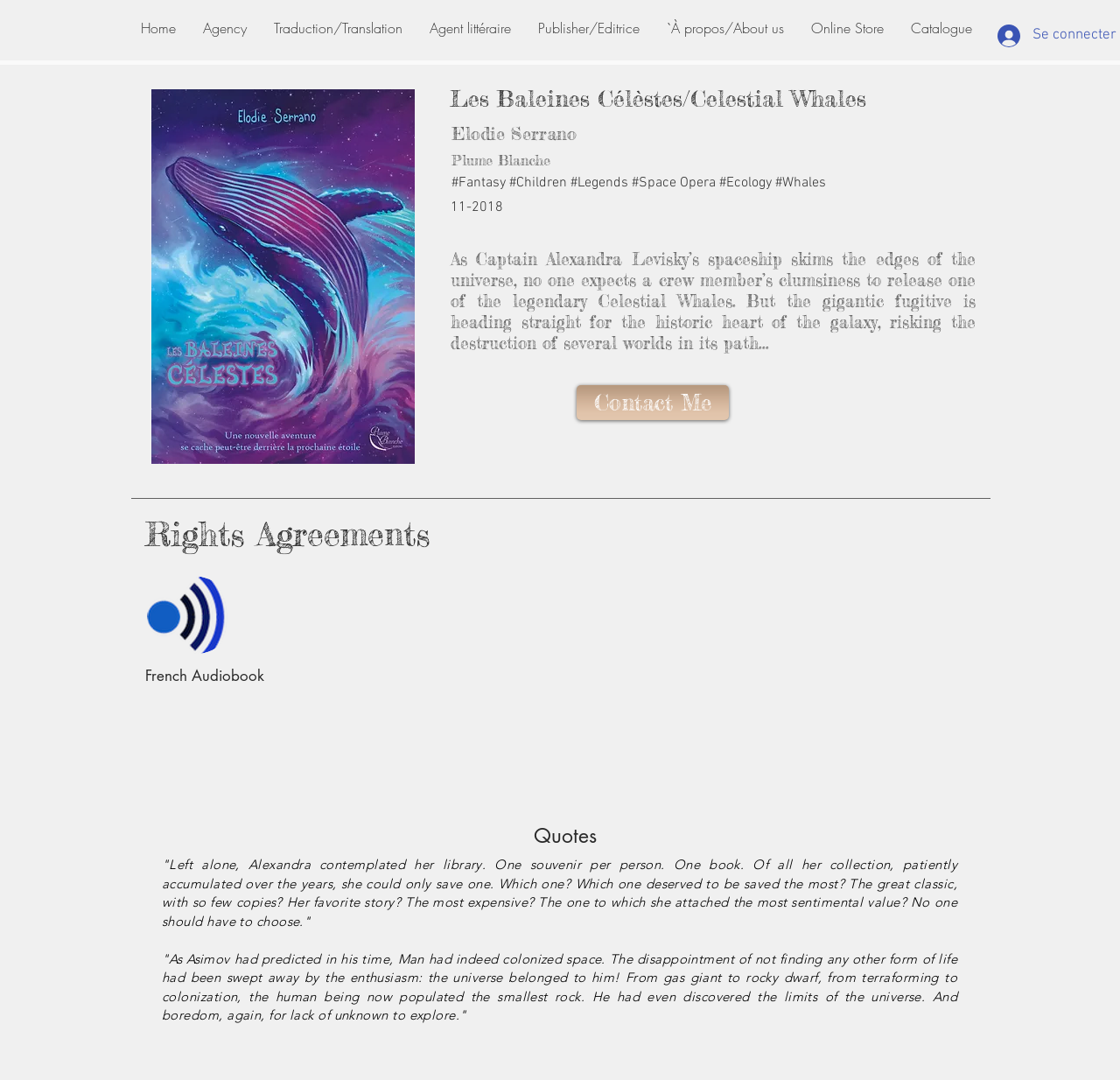Please specify the bounding box coordinates of the region to click in order to perform the following instruction: "Click on the 'Home' link".

[0.114, 0.01, 0.169, 0.042]